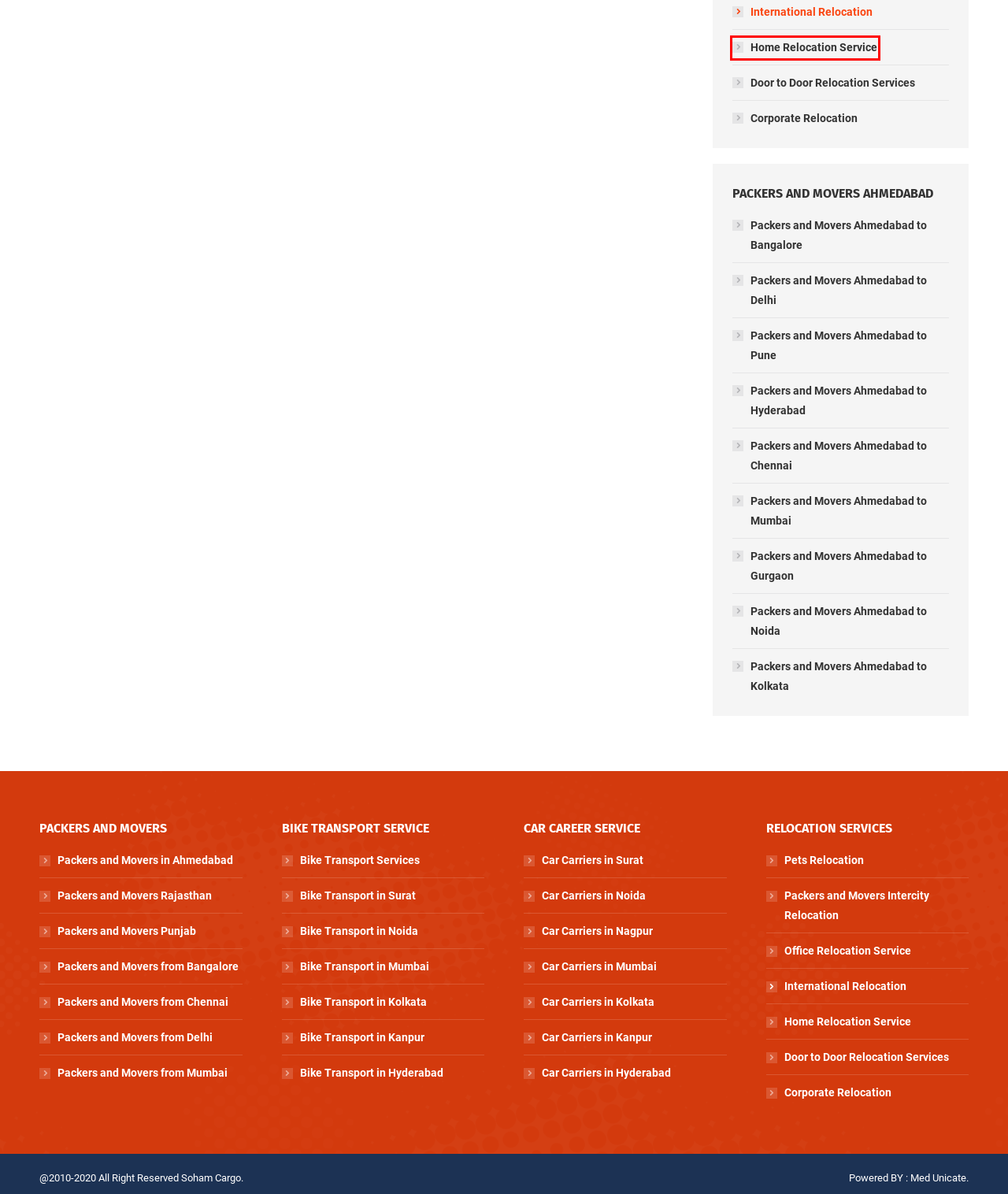You are looking at a webpage screenshot with a red bounding box around an element. Pick the description that best matches the new webpage after interacting with the element in the red bounding box. The possible descriptions are:
A. Packers and Movers Ahmedabad to Hyderabad – Best Packers And Movers
B. Packers and Movers Ahmedabad to Mumbai – Best Packers And Movers
C. Bike Transport in Kanpur – Best Packers And Movers
D. Packers and Movers Ahmedabad to Gurgaon – Best Packers And Movers
E. Packers and Movers Ahmedabad to Delhi – Best Packers And Movers
F. Door to Door Relocation Services – Best Packers And Movers
G. Home Relocation Service – Best Packers And Movers
H. Packers and Movers Ahmedabad to Kolkata – Best Packers And Movers

G